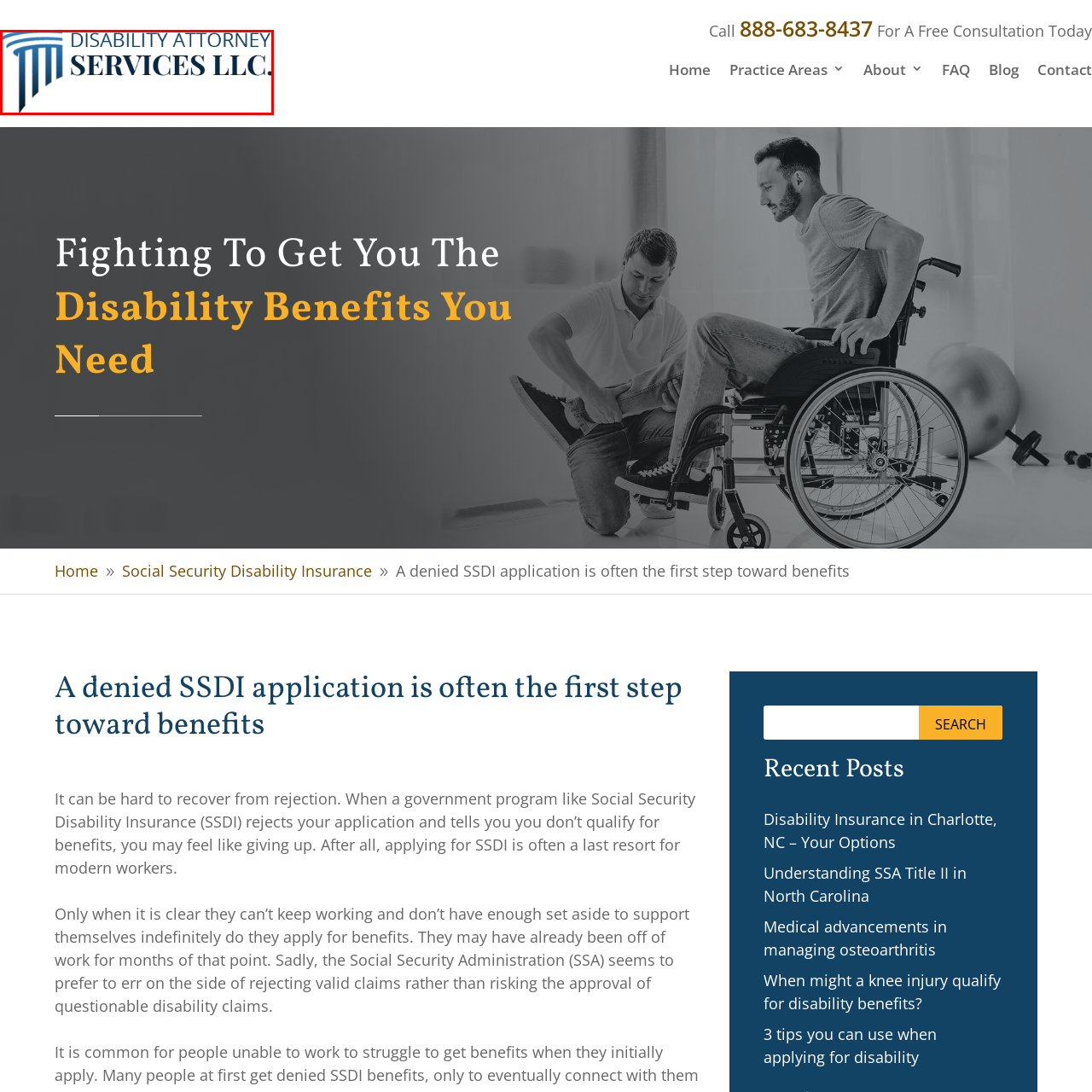What do the stylized pillars symbolize?
Carefully examine the image highlighted by the red bounding box and provide a detailed answer to the question.

According to the caption, the stylized pillars in the logo symbolize strength and support, reflecting the firm's commitment to aiding individuals in their pursuit of disability benefits.